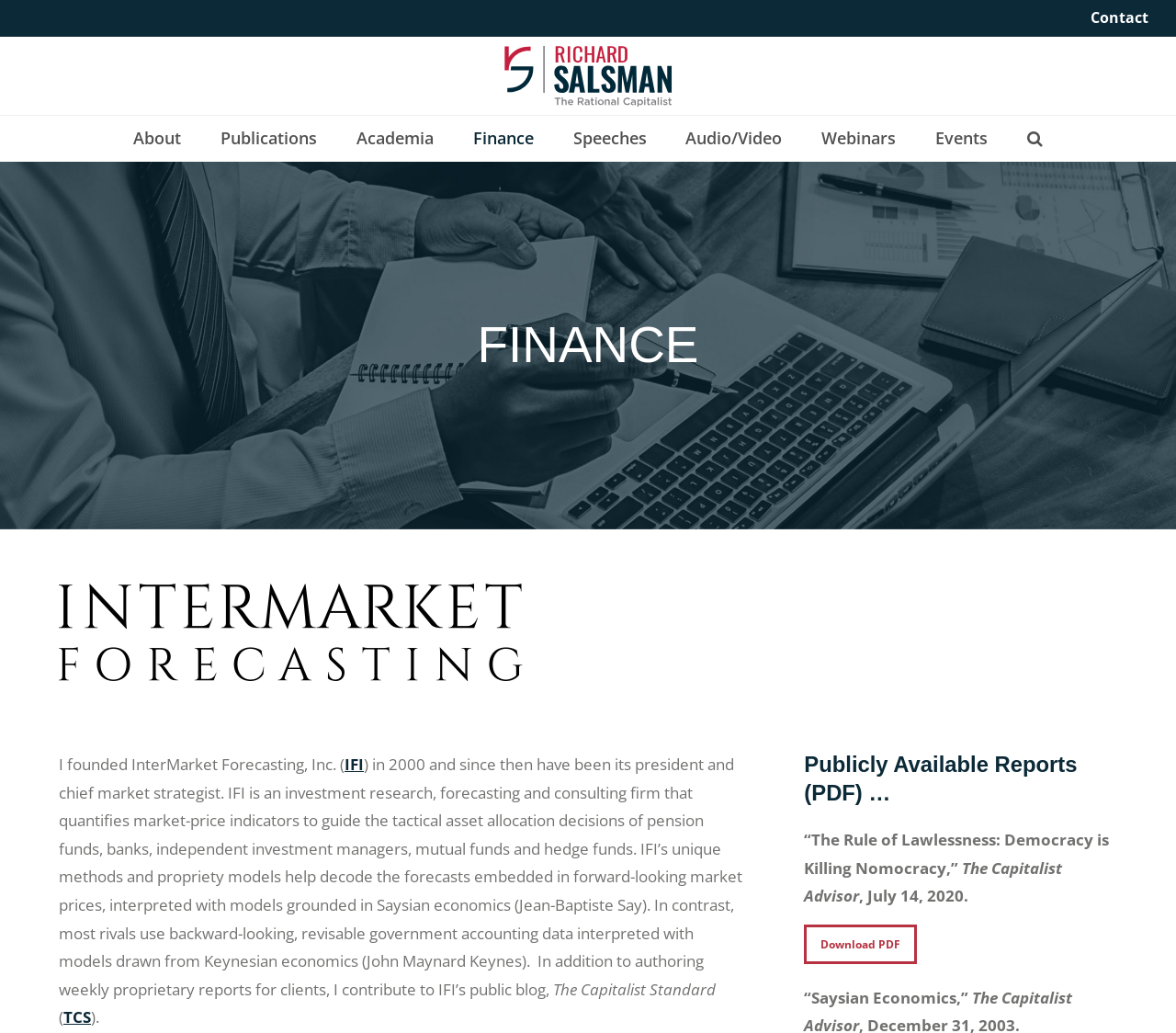With reference to the image, please provide a detailed answer to the following question: What is the topic of the report '“The Rule of Lawlessness: Democracy is Killing Nomocracy,”'?

The webpage lists a publicly available report titled '“The Rule of Lawlessness: Democracy is Killing Nomocracy,”', which suggests that the report discusses the relationship between democracy and nomocracy.